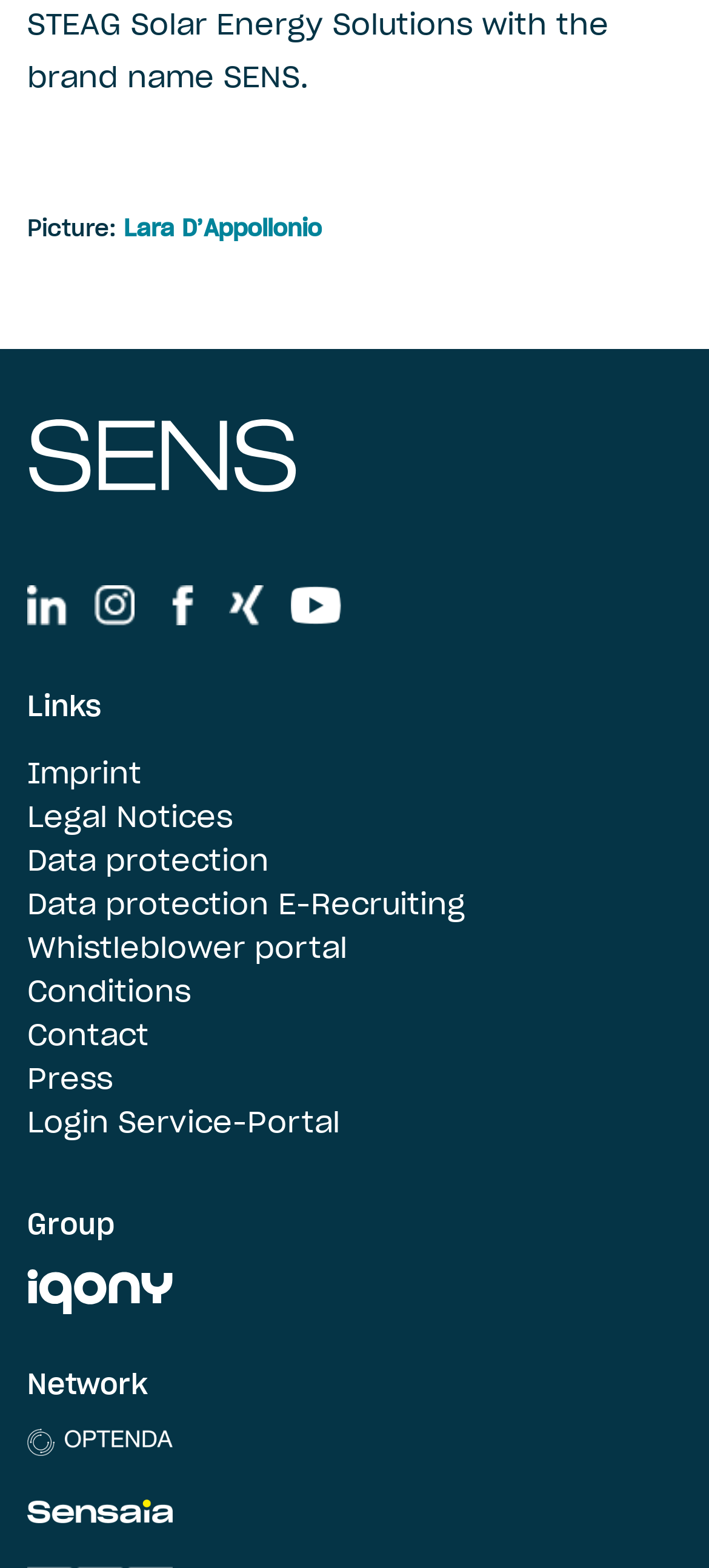Determine the bounding box coordinates for the area that should be clicked to carry out the following instruction: "Login to Service-Portal".

[0.038, 0.704, 0.479, 0.727]